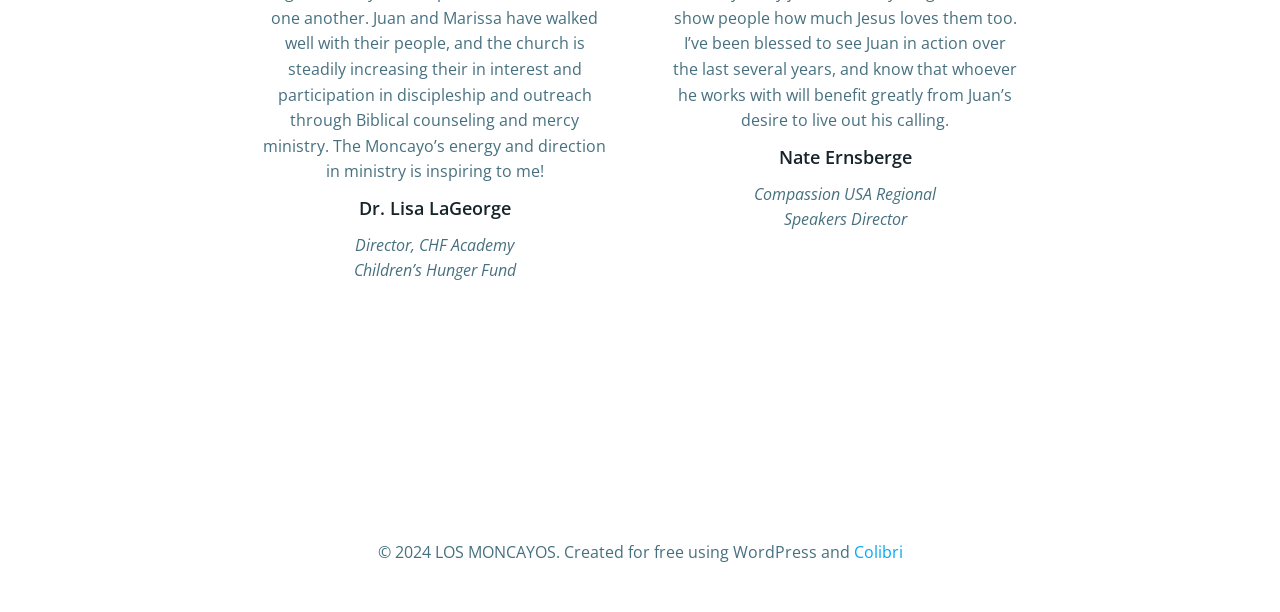What is the platform used to create this website?
Refer to the image and provide a concise answer in one word or phrase.

WordPress